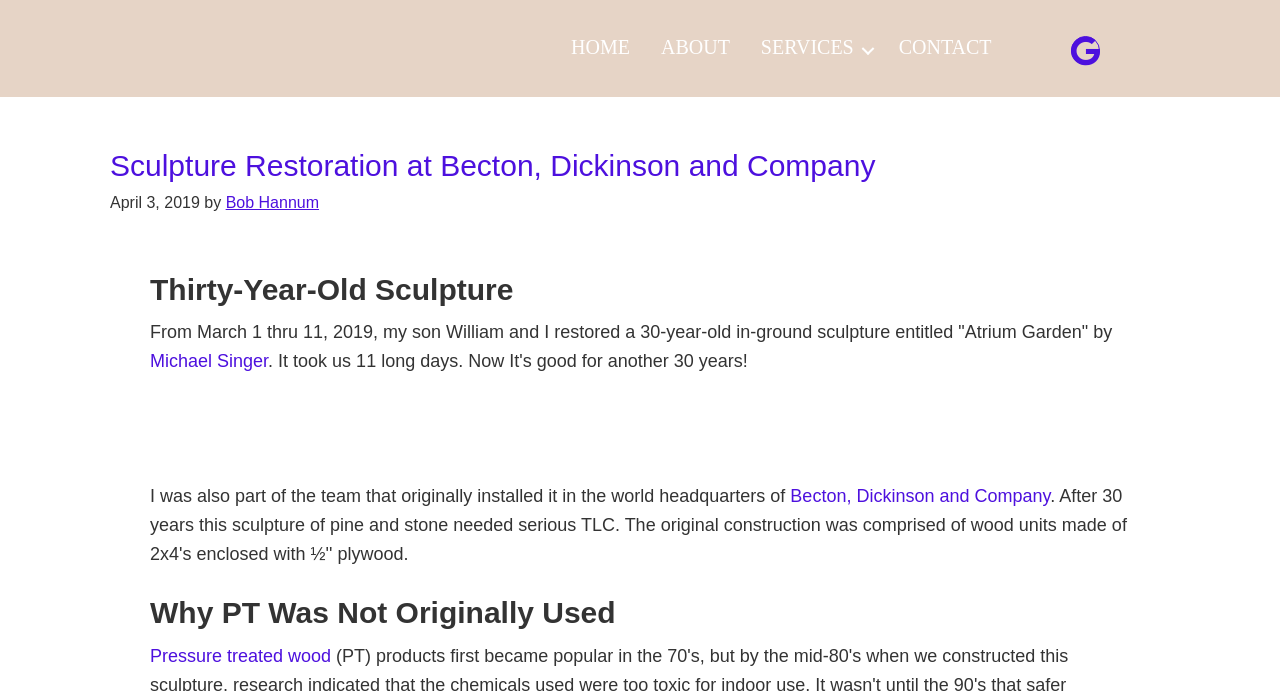Please examine the image and answer the question with a detailed explanation:
Who is the author of the article?

The author's name can be found in the header section of the webpage, where it says 'Sculpture Restoration at Becton, Dickinson and Company' followed by the time and the author's name, which is 'Bob Hannum'.